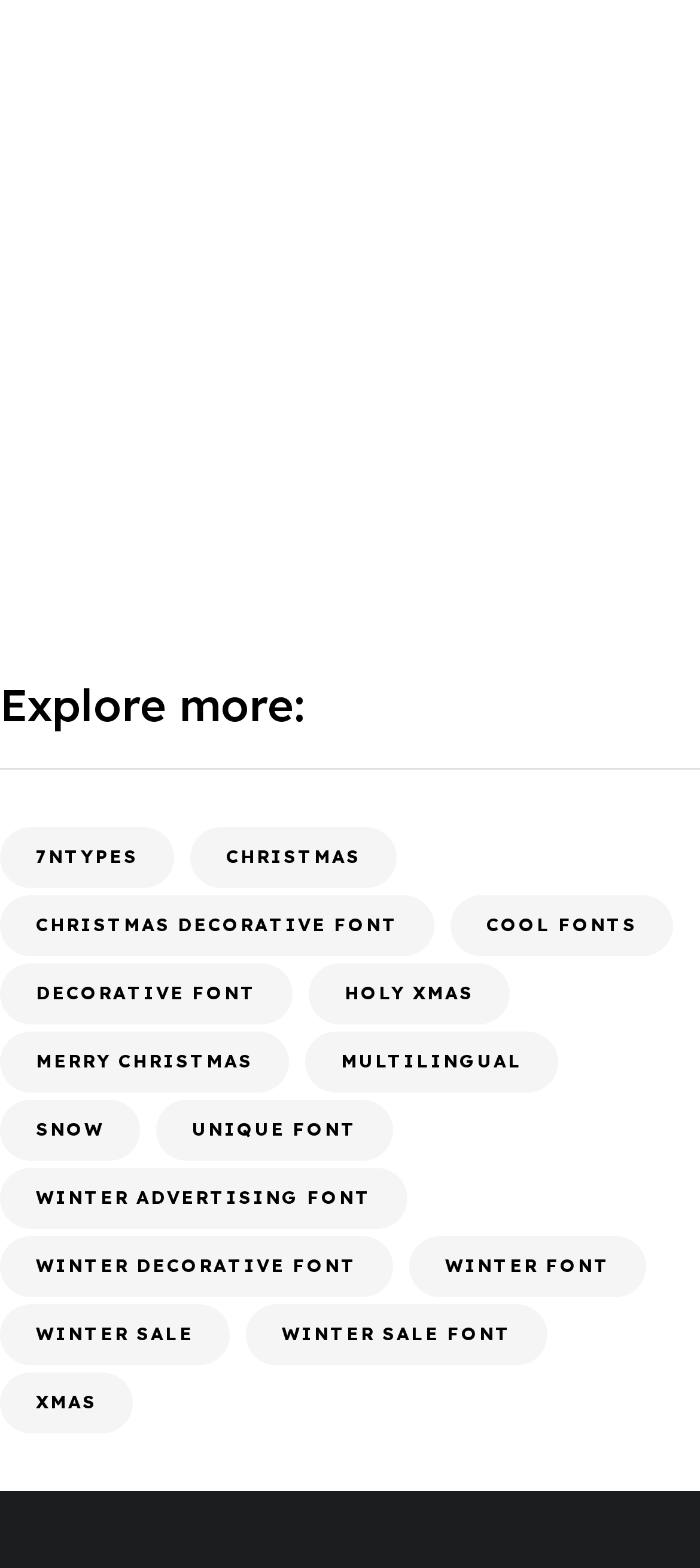Please identify the bounding box coordinates of where to click in order to follow the instruction: "Browse the 'WINTER FONT' category".

[0.585, 0.788, 0.923, 0.827]